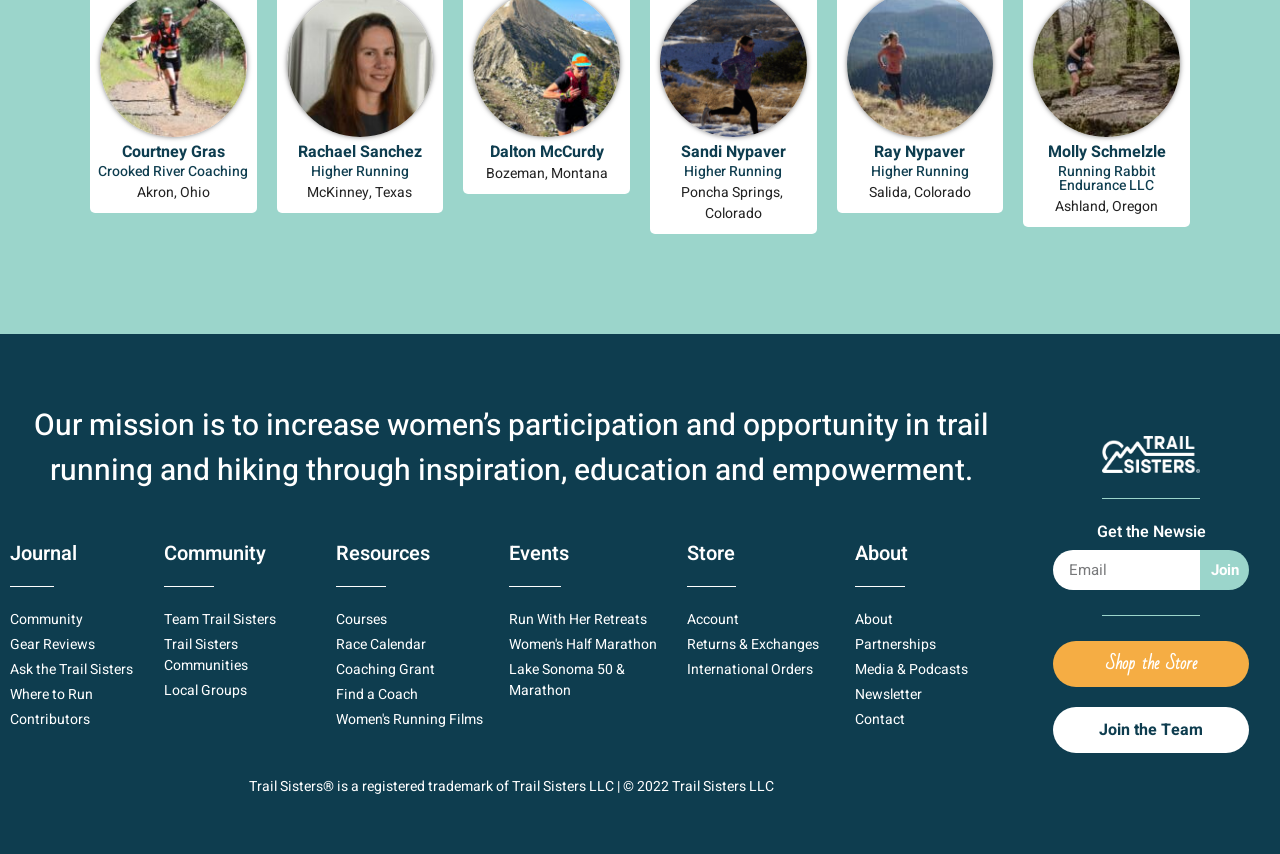Please answer the following question using a single word or phrase: 
What is the mission of Trail Sisters?

Increase women's participation in trail running and hiking